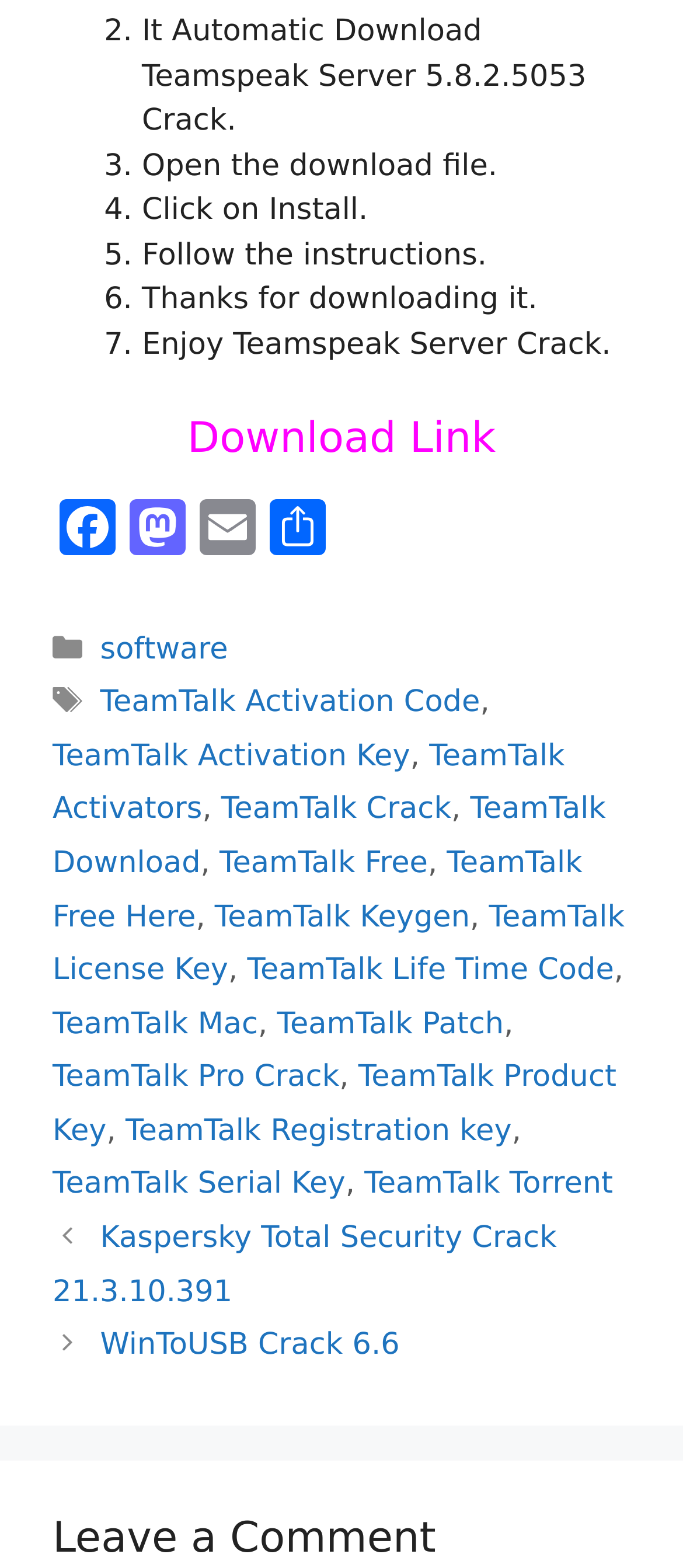Find the bounding box coordinates for the HTML element described in this sentence: "TeamTalk Patch". Provide the coordinates as four float numbers between 0 and 1, in the format [left, top, right, bottom].

[0.405, 0.642, 0.738, 0.664]